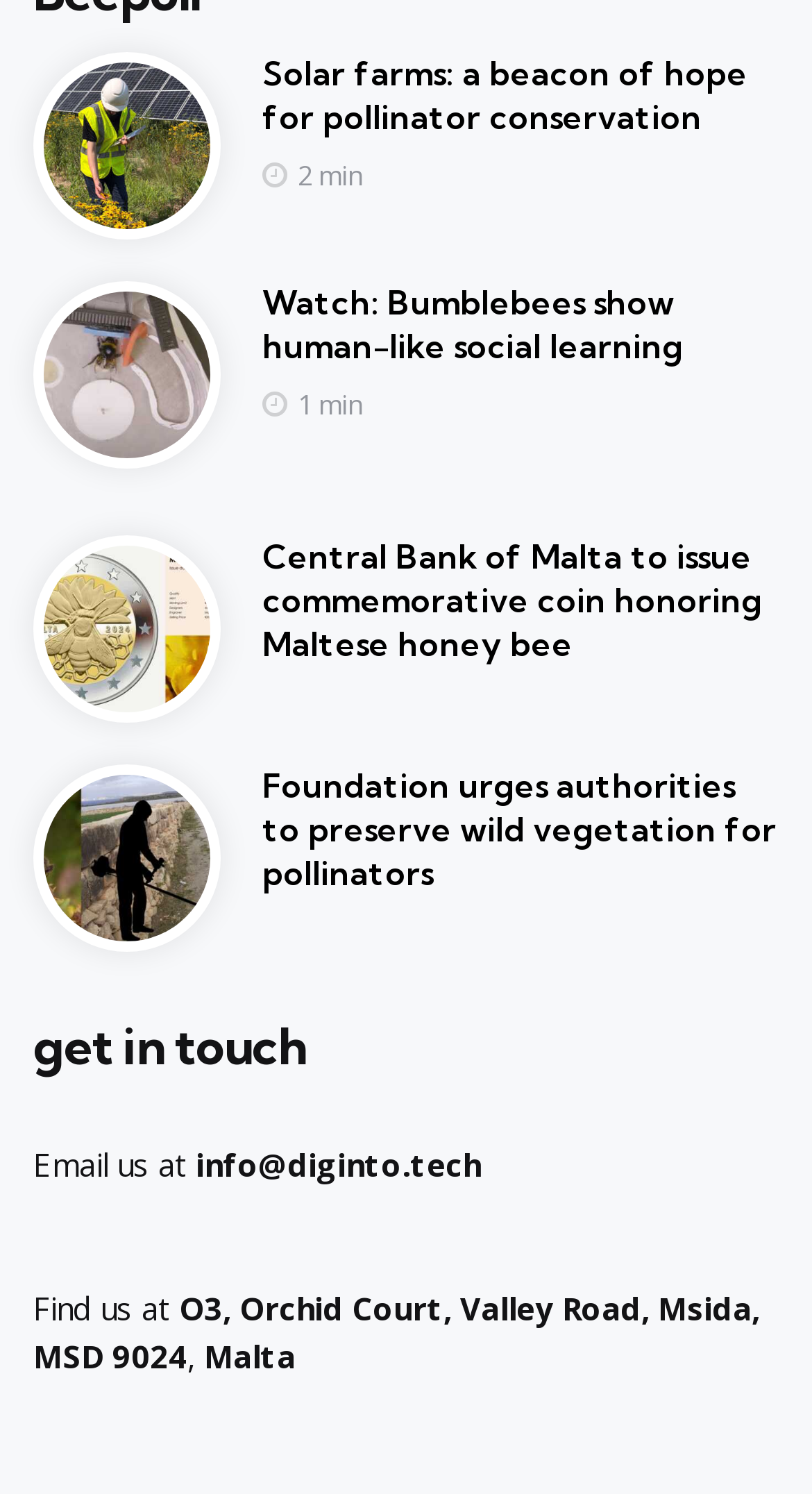How many StaticText elements are on the webpage?
Look at the image and respond with a single word or a short phrase.

7